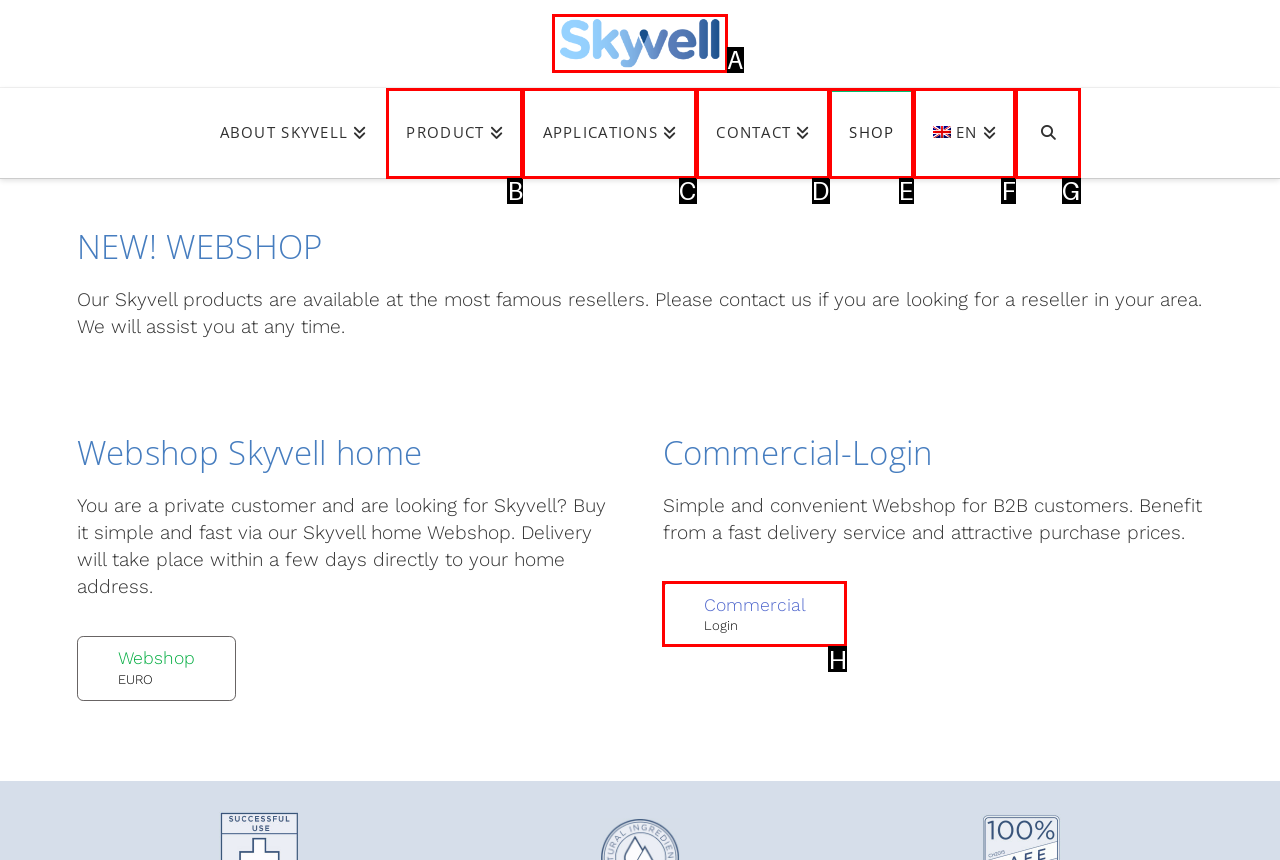Select the HTML element that needs to be clicked to perform the task: go to Skyvell homepage. Reply with the letter of the chosen option.

A